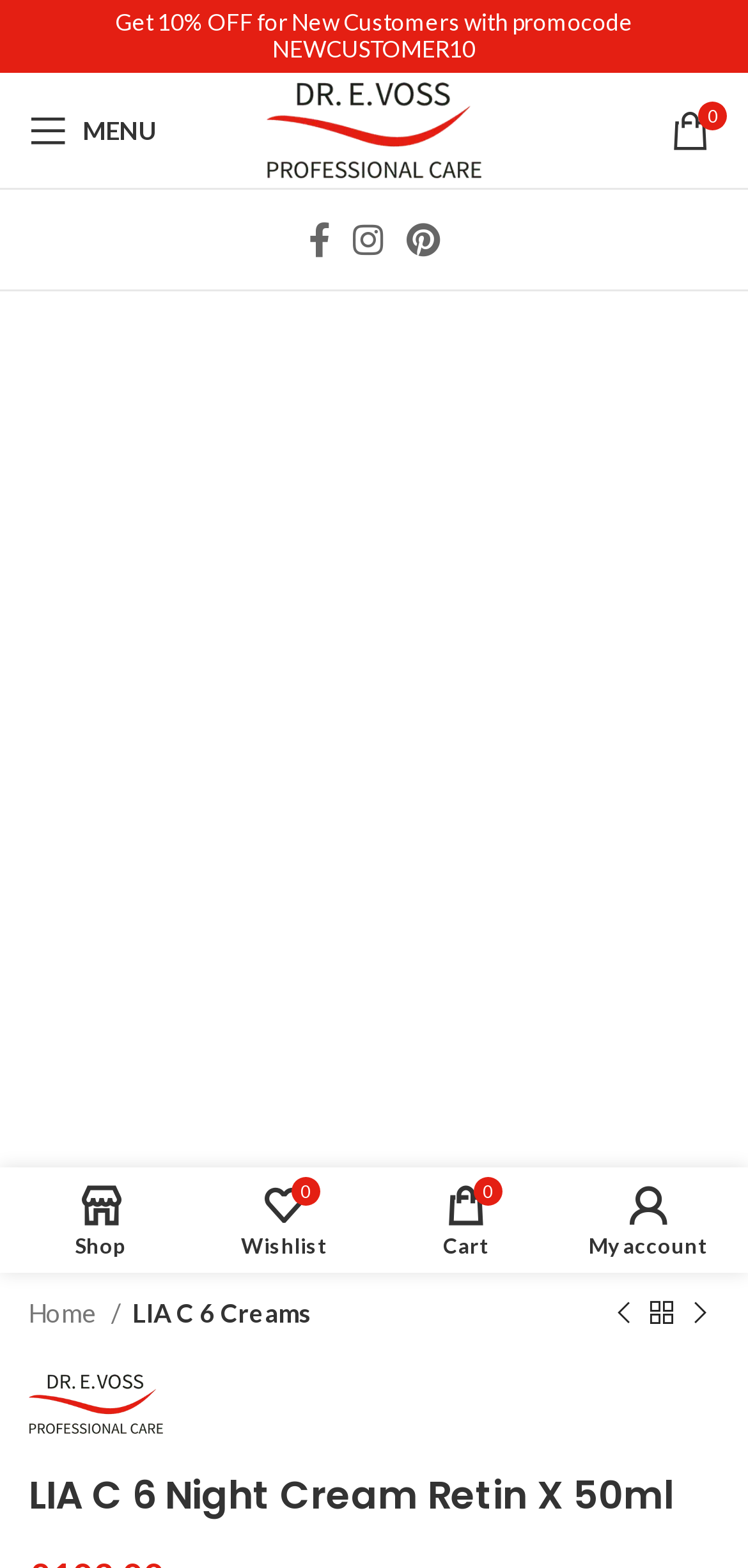Identify the bounding box coordinates of the clickable region to carry out the given instruction: "Go to Facebook page".

[0.397, 0.134, 0.456, 0.171]